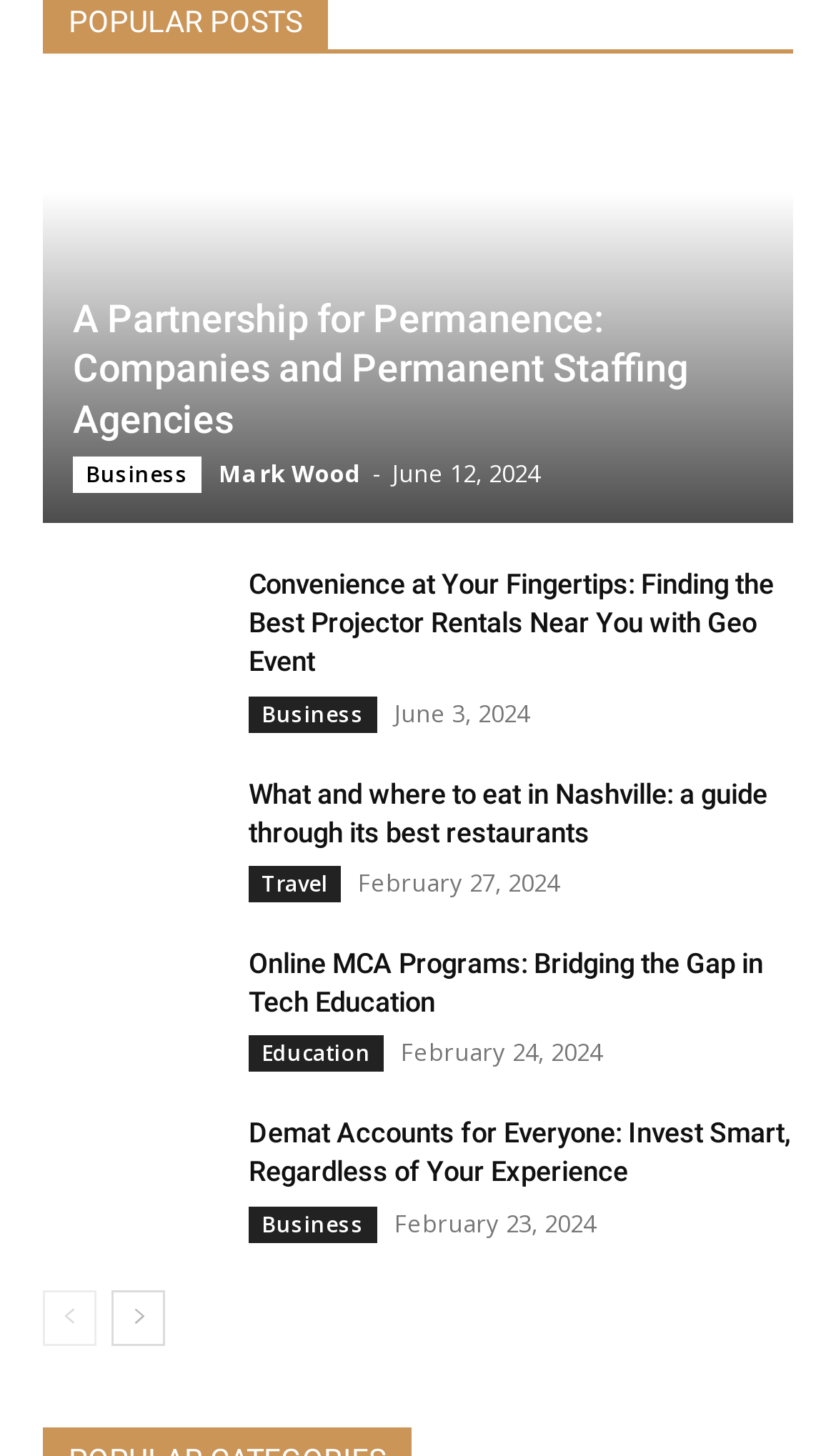Please identify the bounding box coordinates of the element I should click to complete this instruction: 'go to miumiu.com'. The coordinates should be given as four float numbers between 0 and 1, like this: [left, top, right, bottom].

None